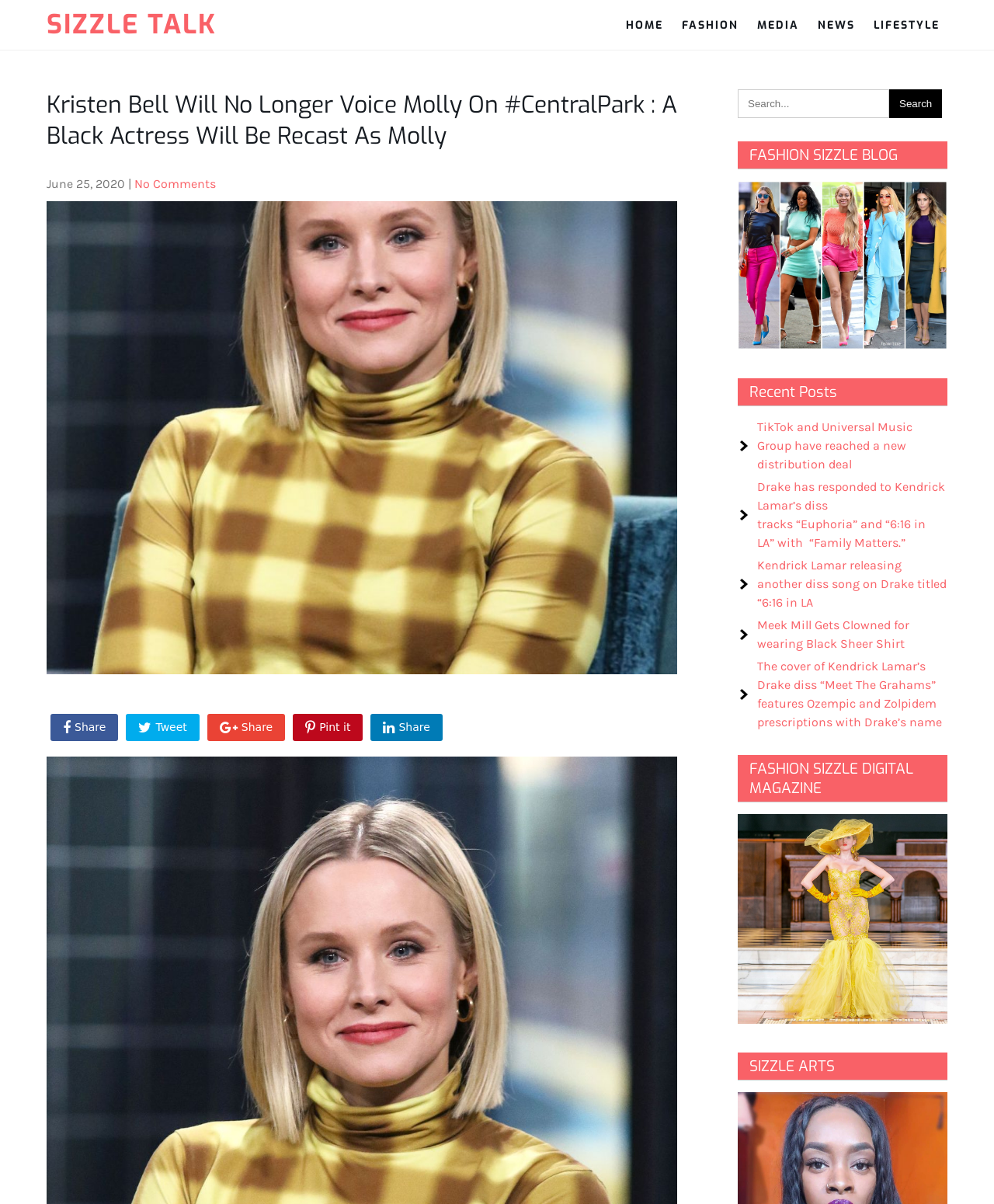What is the purpose of the links at the top?
Please answer the question with a single word or phrase, referencing the image.

Navigation